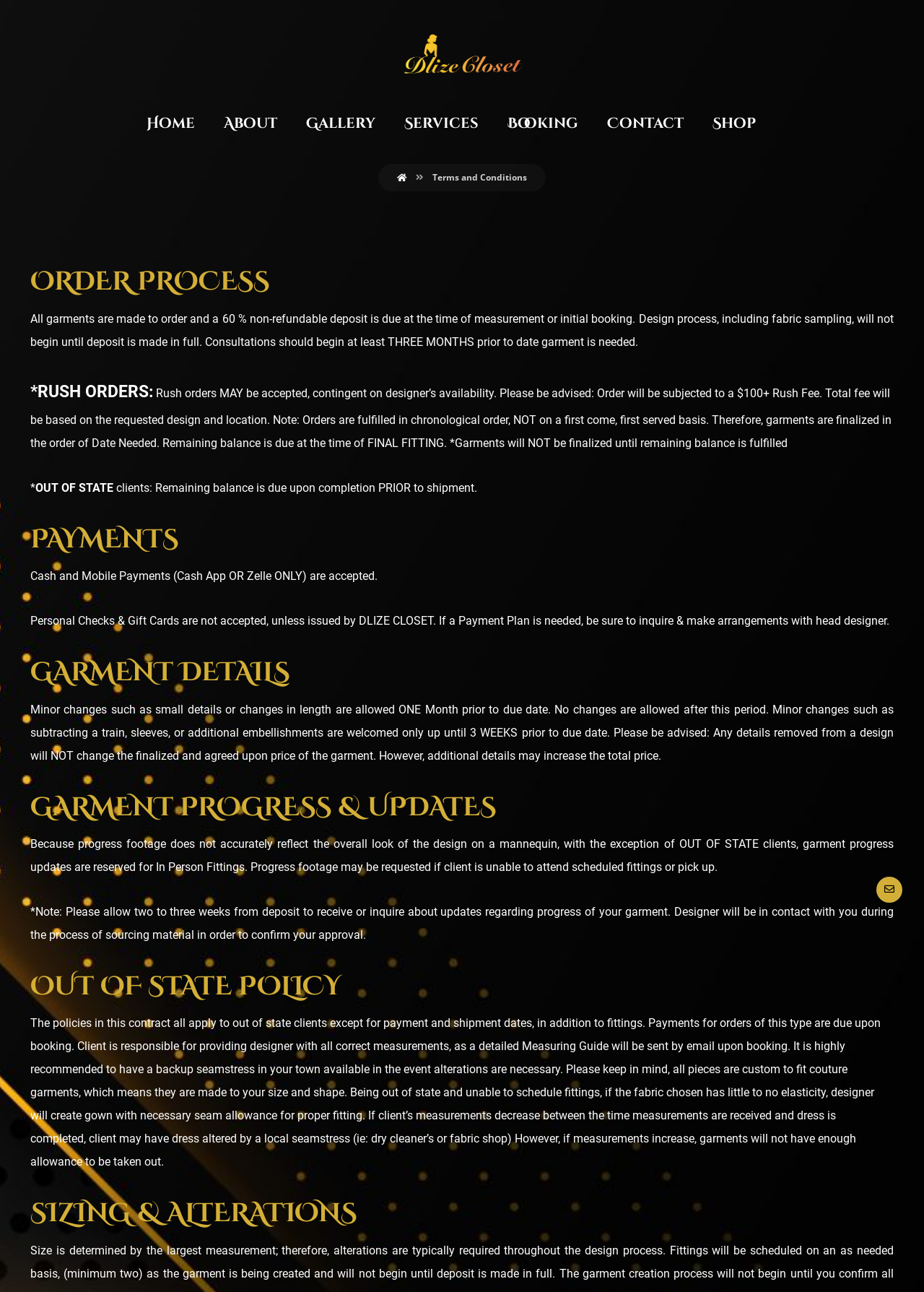What is the rush fee for rush orders?
Please answer the question as detailed as possible based on the image.

The webpage states that rush orders may be accepted, contingent on the designer's availability, and will be subjected to a $100+ rush fee. The total fee will be based on the requested design and location.